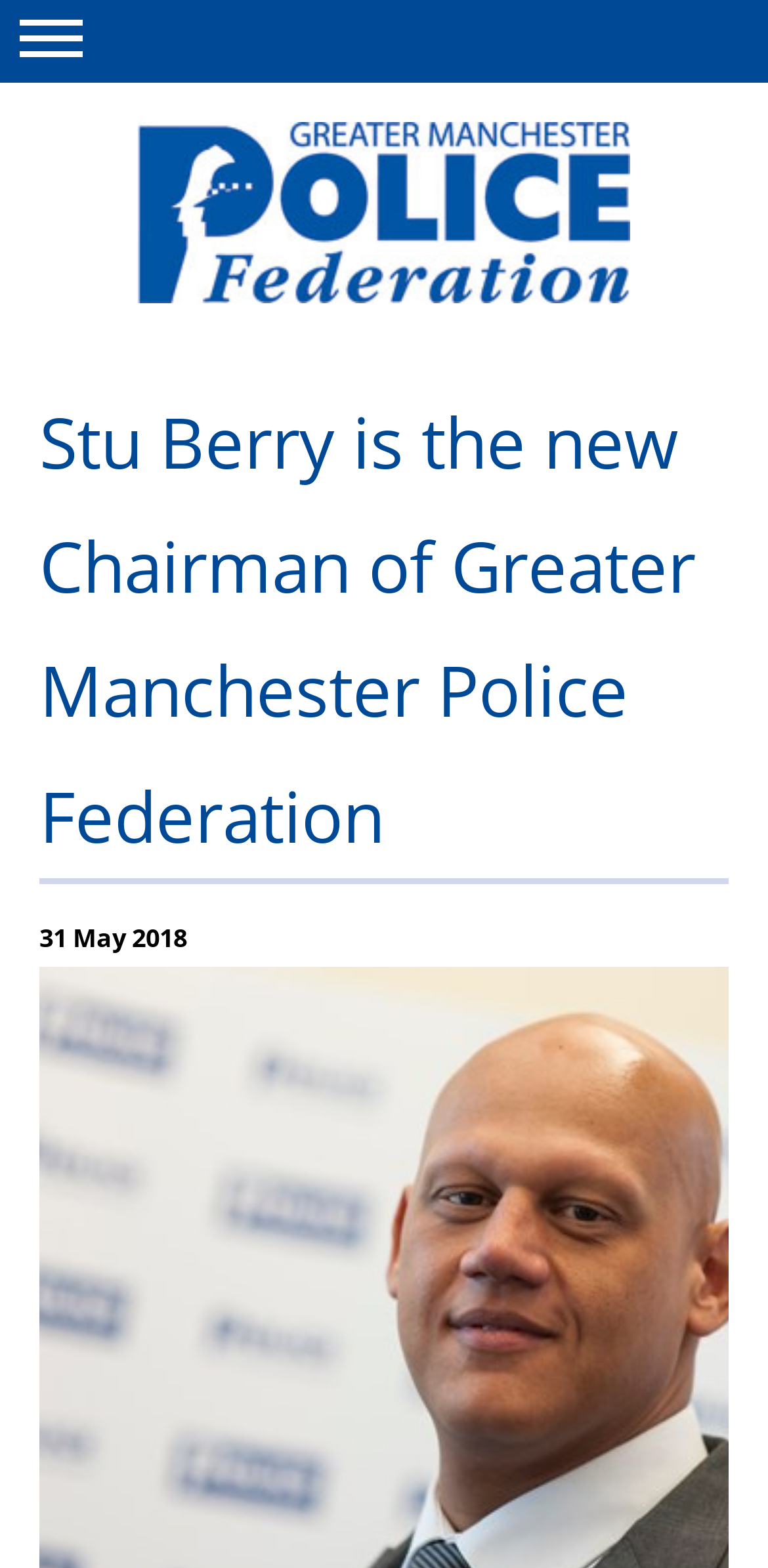Identify the bounding box coordinates necessary to click and complete the given instruction: "Search for something".

[0.085, 0.054, 0.782, 0.084]